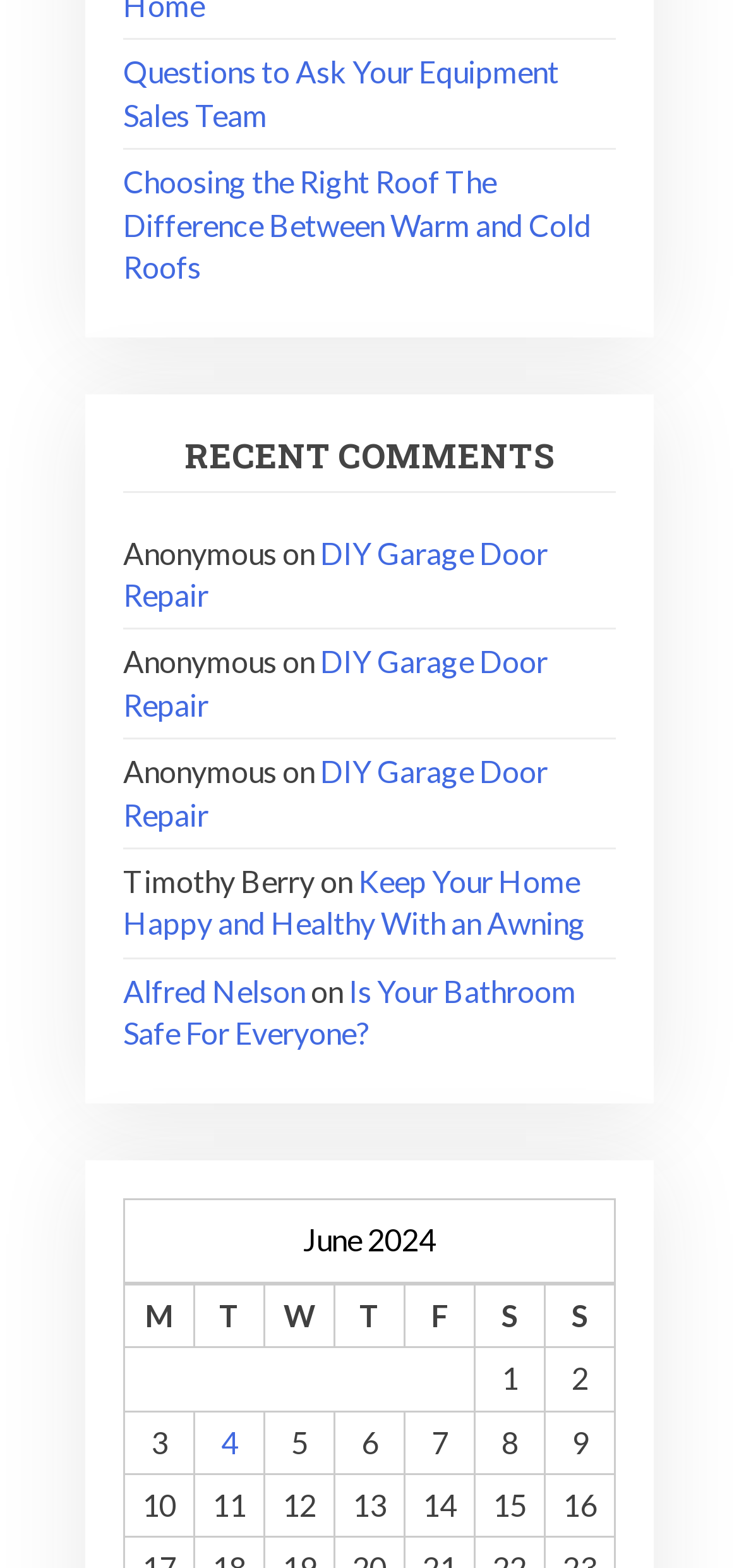Please find the bounding box for the following UI element description. Provide the coordinates in (top-left x, top-left y, bottom-right x, bottom-right y) format, with values between 0 and 1: DIY Garage Door Repair

[0.167, 0.48, 0.741, 0.53]